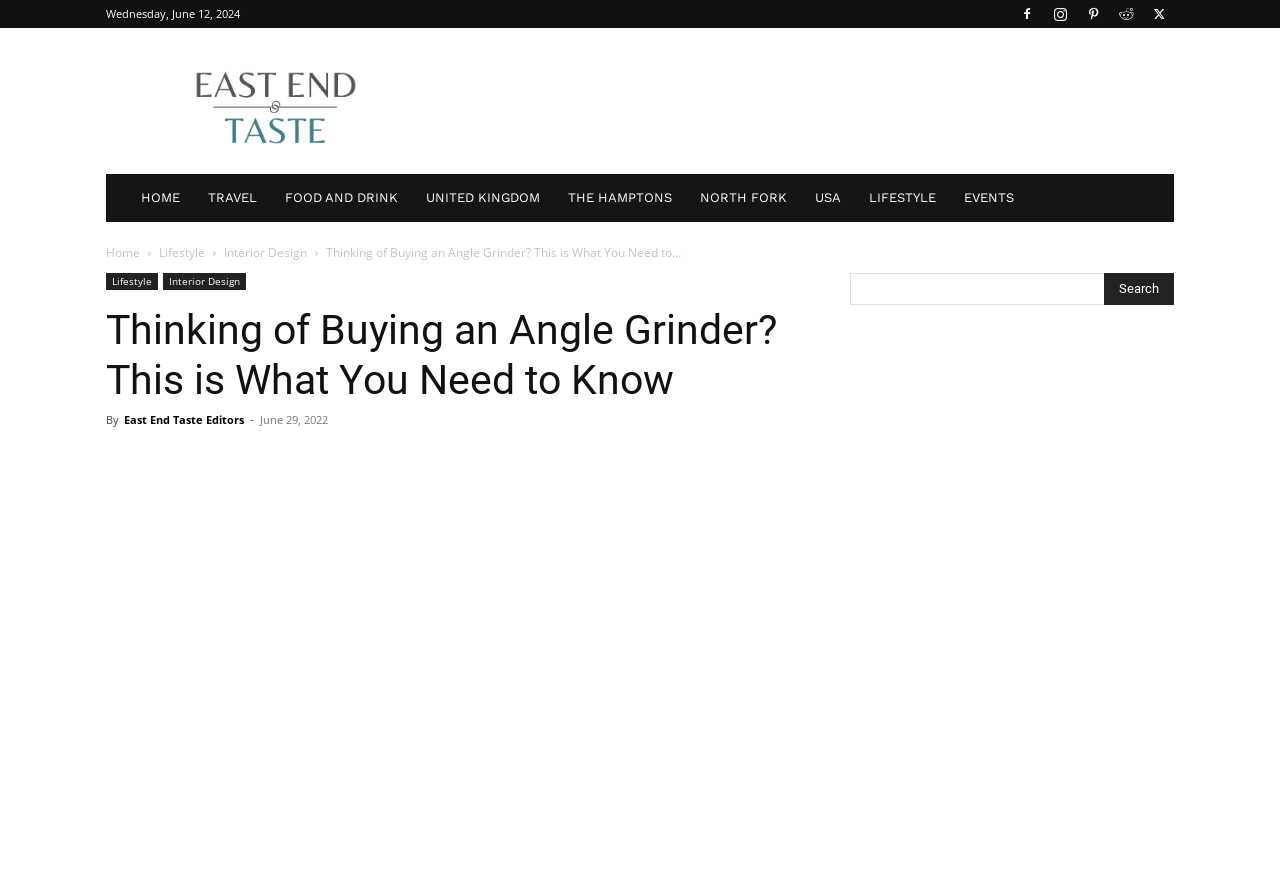Using the webpage screenshot and the element description Interior Design, determine the bounding box coordinates. Specify the coordinates in the format (top-left x, top-left y, bottom-right x, bottom-right y) with values ranging from 0 to 1.

[0.127, 0.305, 0.192, 0.324]